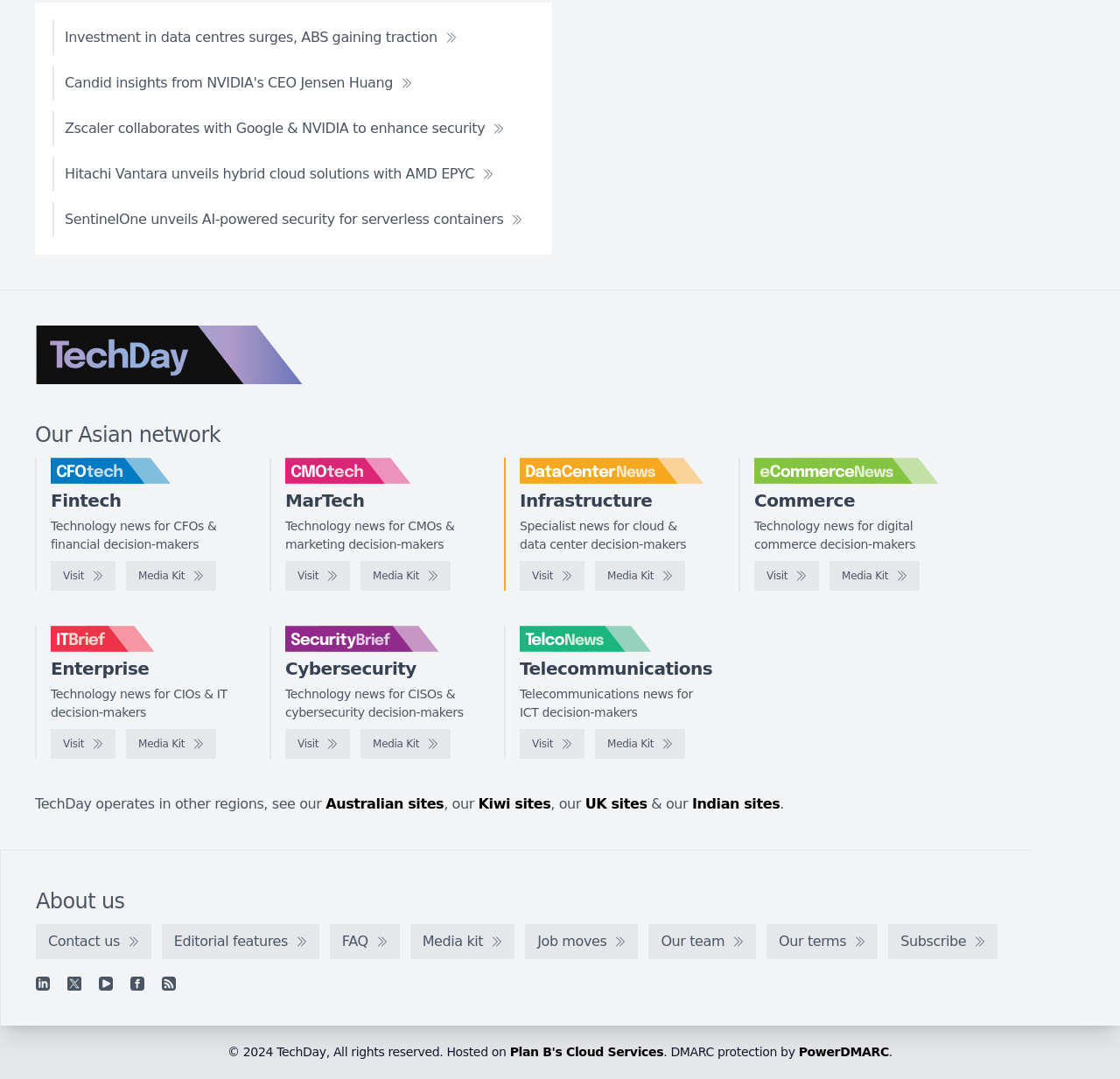Please answer the following query using a single word or phrase: 
What is the topic of the news article with the image?

Data centres